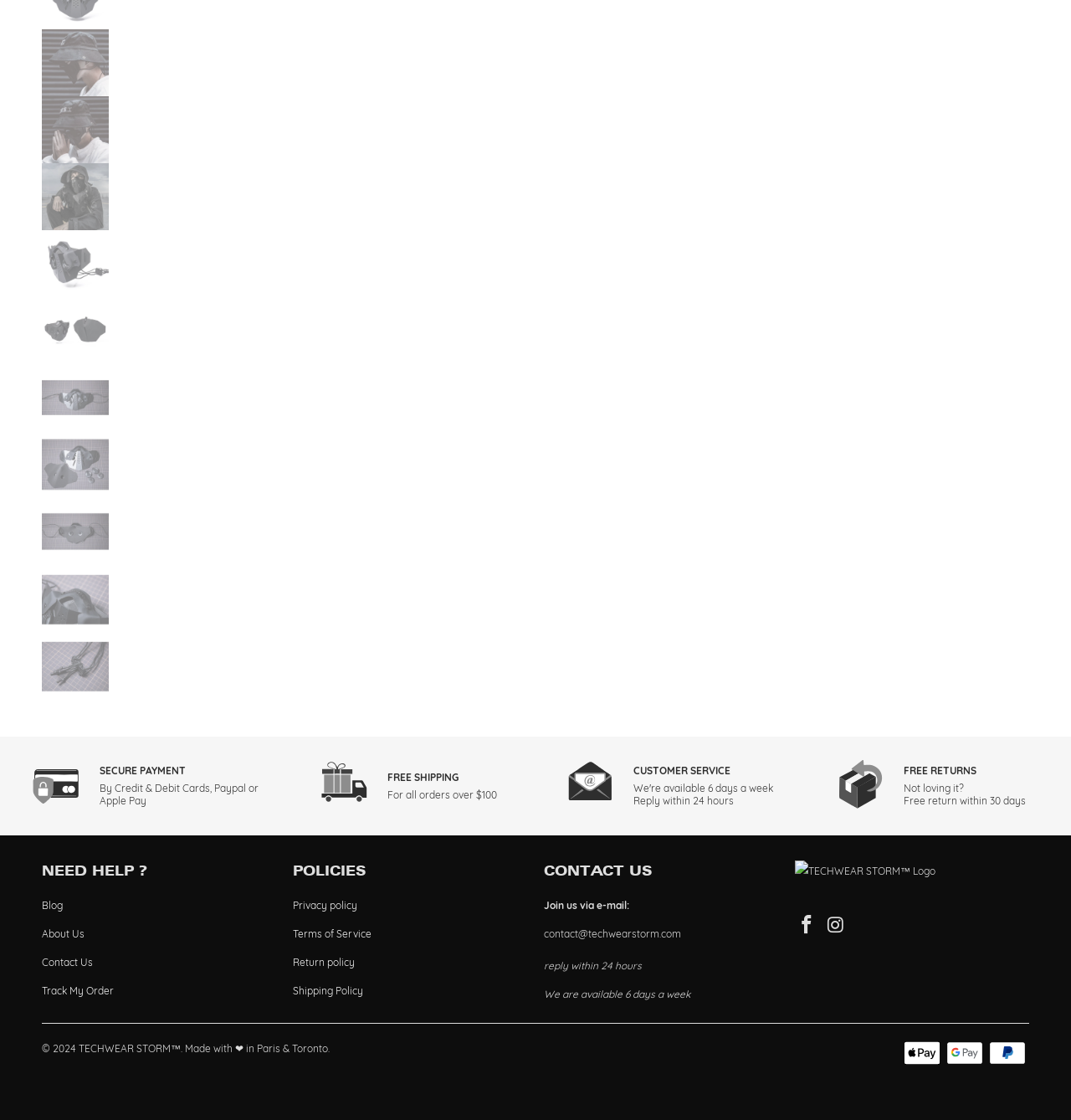Kindly determine the bounding box coordinates of the area that needs to be clicked to fulfill this instruction: "Click the 'TECHWEAR STORM™ Logo'".

[0.742, 0.768, 0.906, 0.787]